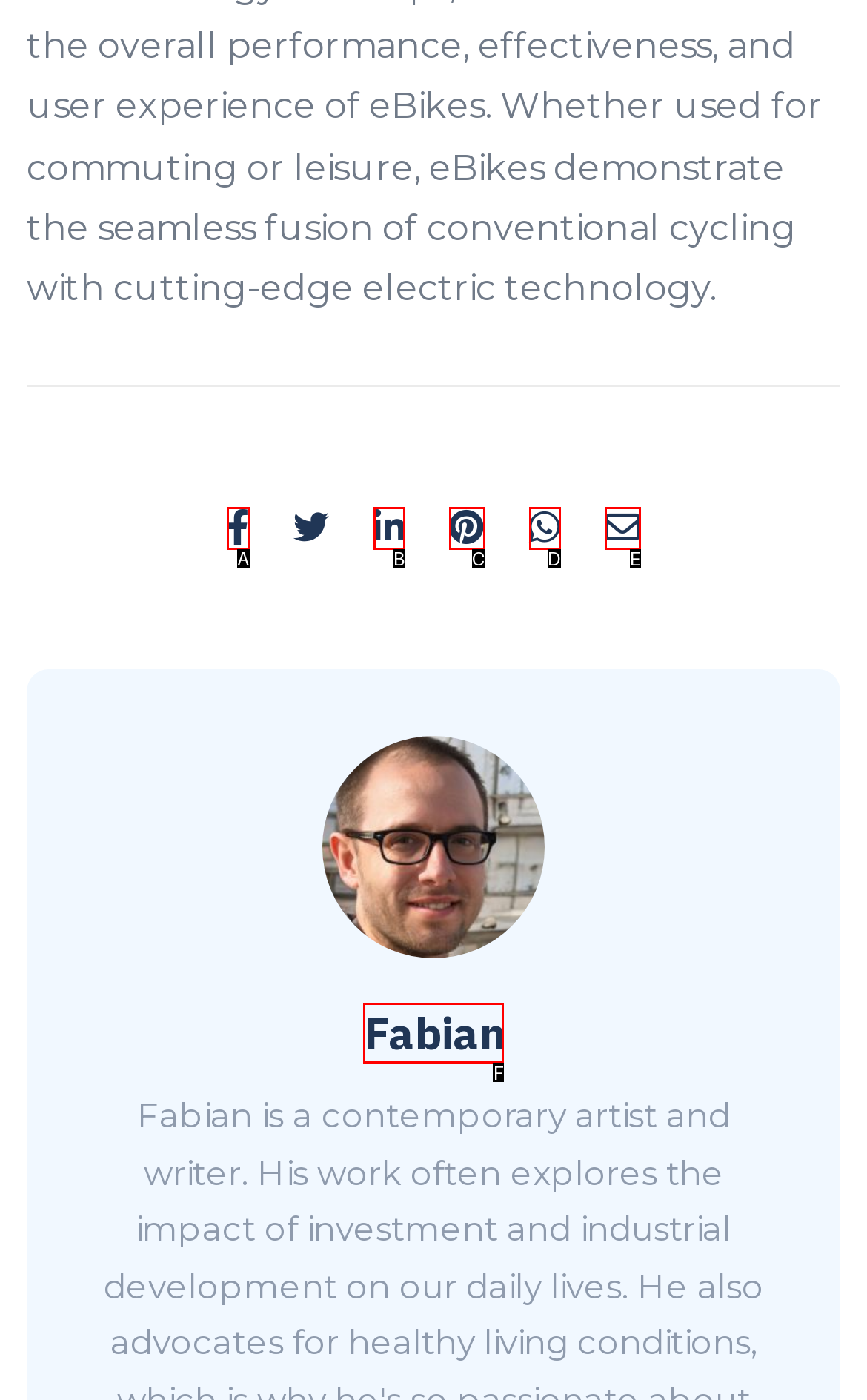Select the letter of the HTML element that best fits the description: aria-label="email" title="Share by Email';"
Answer with the corresponding letter from the provided choices.

E